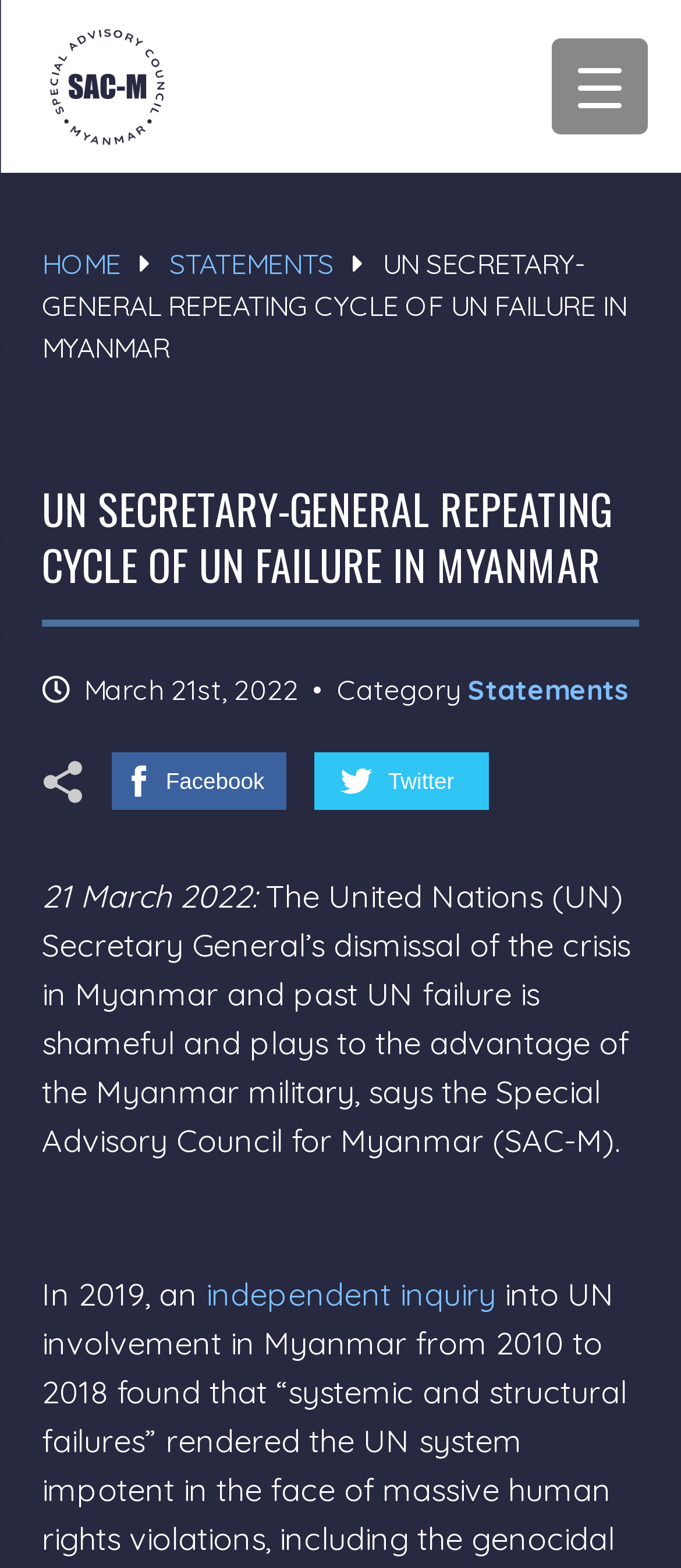Refer to the screenshot and give an in-depth answer to this question: What is the date of the statement?

I found the answer by looking at the text '21 March 2022:' at the beginning of the statement.